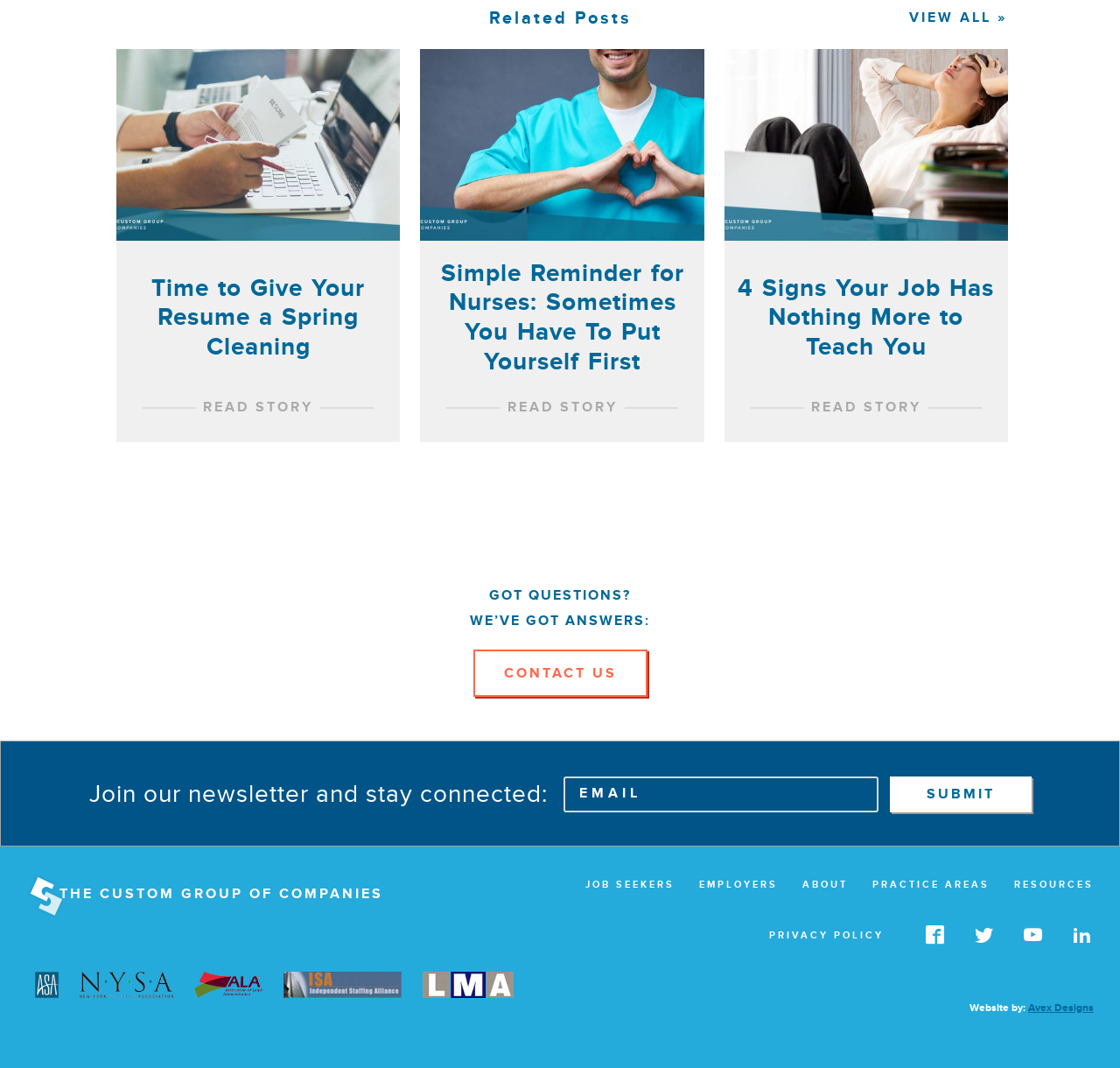Can you identify the bounding box coordinates of the clickable region needed to carry out this instruction: 'View all related posts'? The coordinates should be four float numbers within the range of 0 to 1, stated as [left, top, right, bottom].

[0.811, 0.009, 0.899, 0.024]